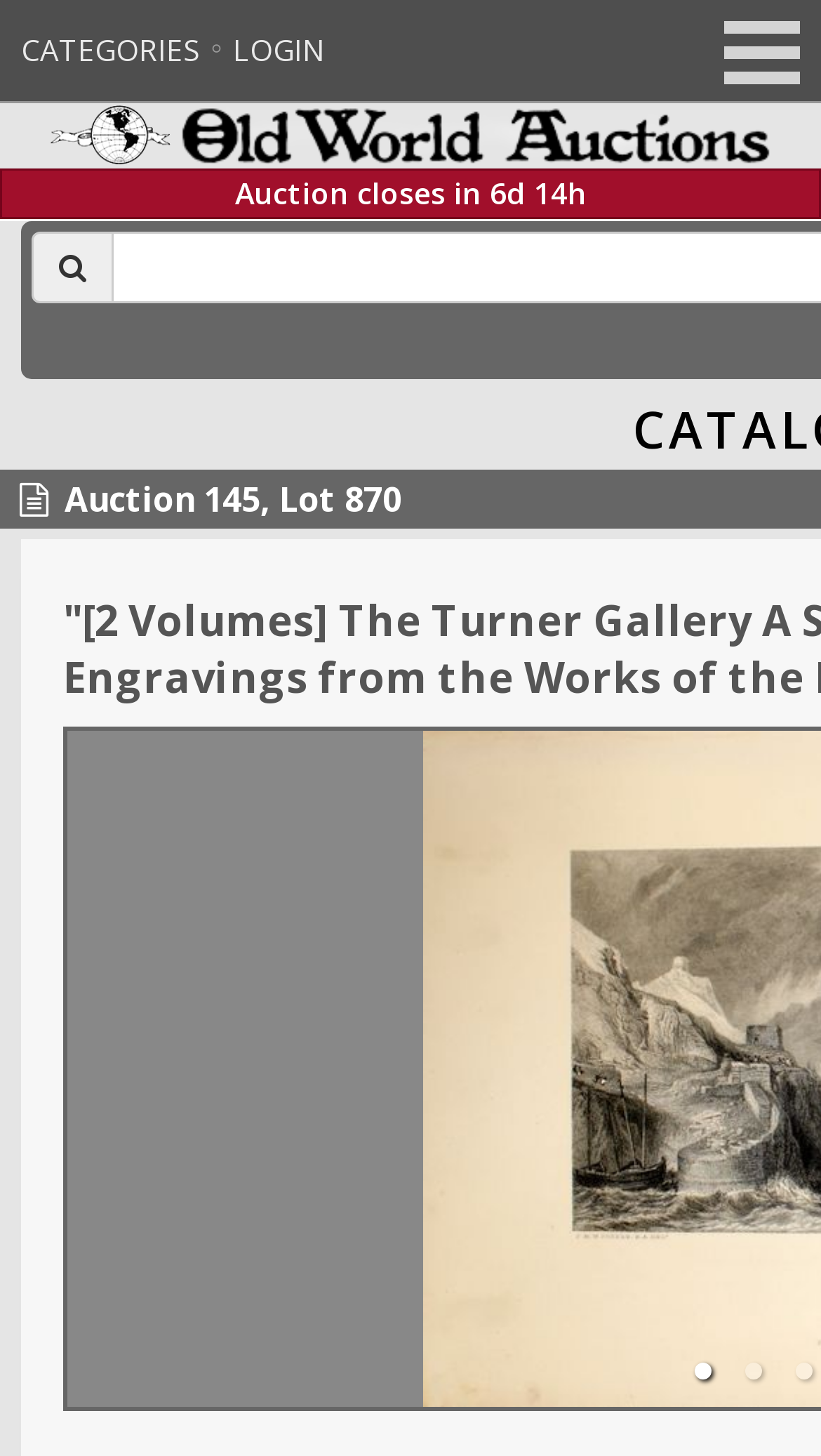Predict the bounding box of the UI element based on the description: "Open Menu". The coordinates should be four float numbers between 0 and 1, formatted as [left, top, right, bottom].

[0.882, 0.014, 0.974, 0.058]